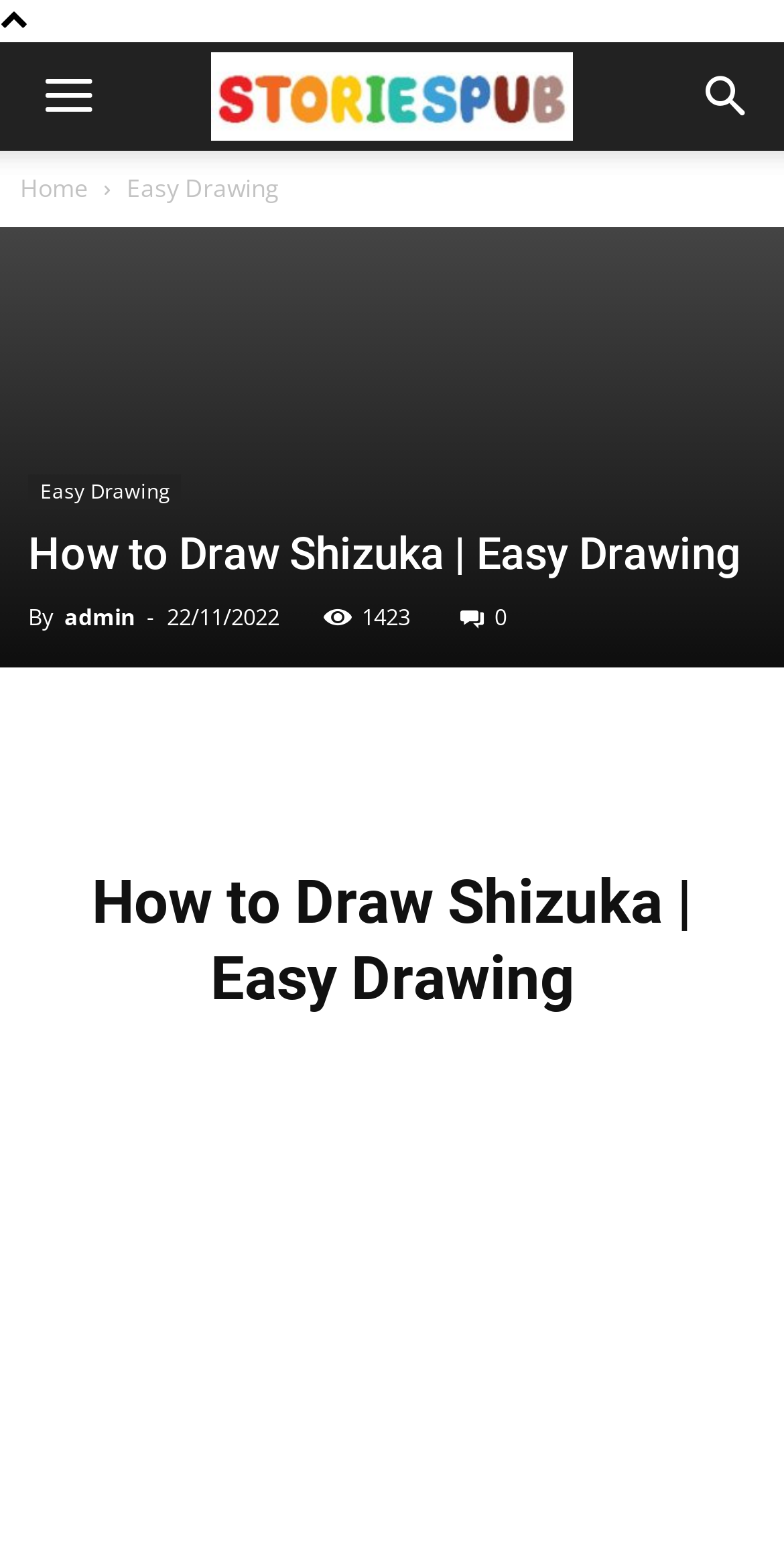Analyze the image and answer the question with as much detail as possible: 
Who is the author of the tutorial?

The author of the tutorial is mentioned as 'admin' which is a link located below the heading 'How to Draw Shizuka | Easy Drawing'.